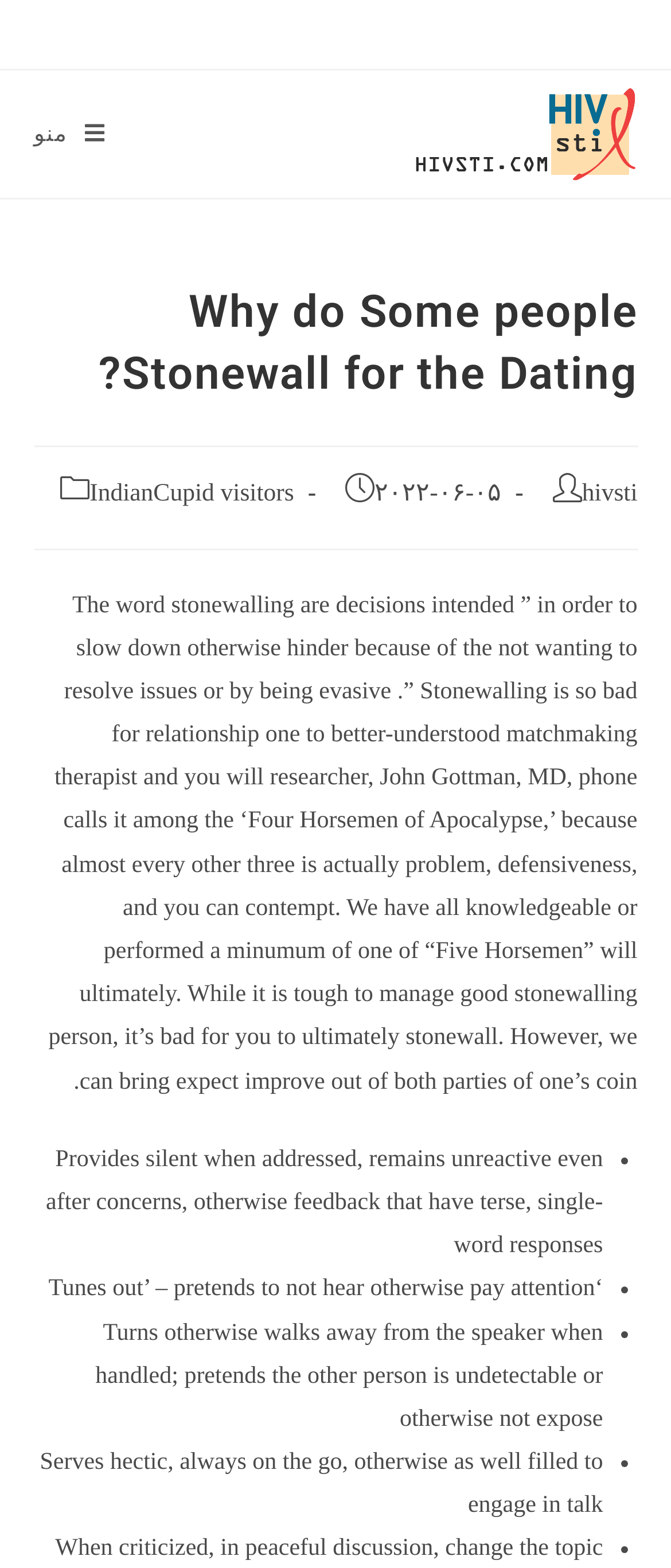What is stonewalling in relationships?
Based on the image, answer the question with as much detail as possible.

Based on the webpage content, stonewalling is described as decisions intended to slow down or hinder the resolution of issues by being evasive or unresponsive. It is considered bad for relationships and is referred to as one of the 'Four Horsemen of Apocalypse' by John Gottman, MD.